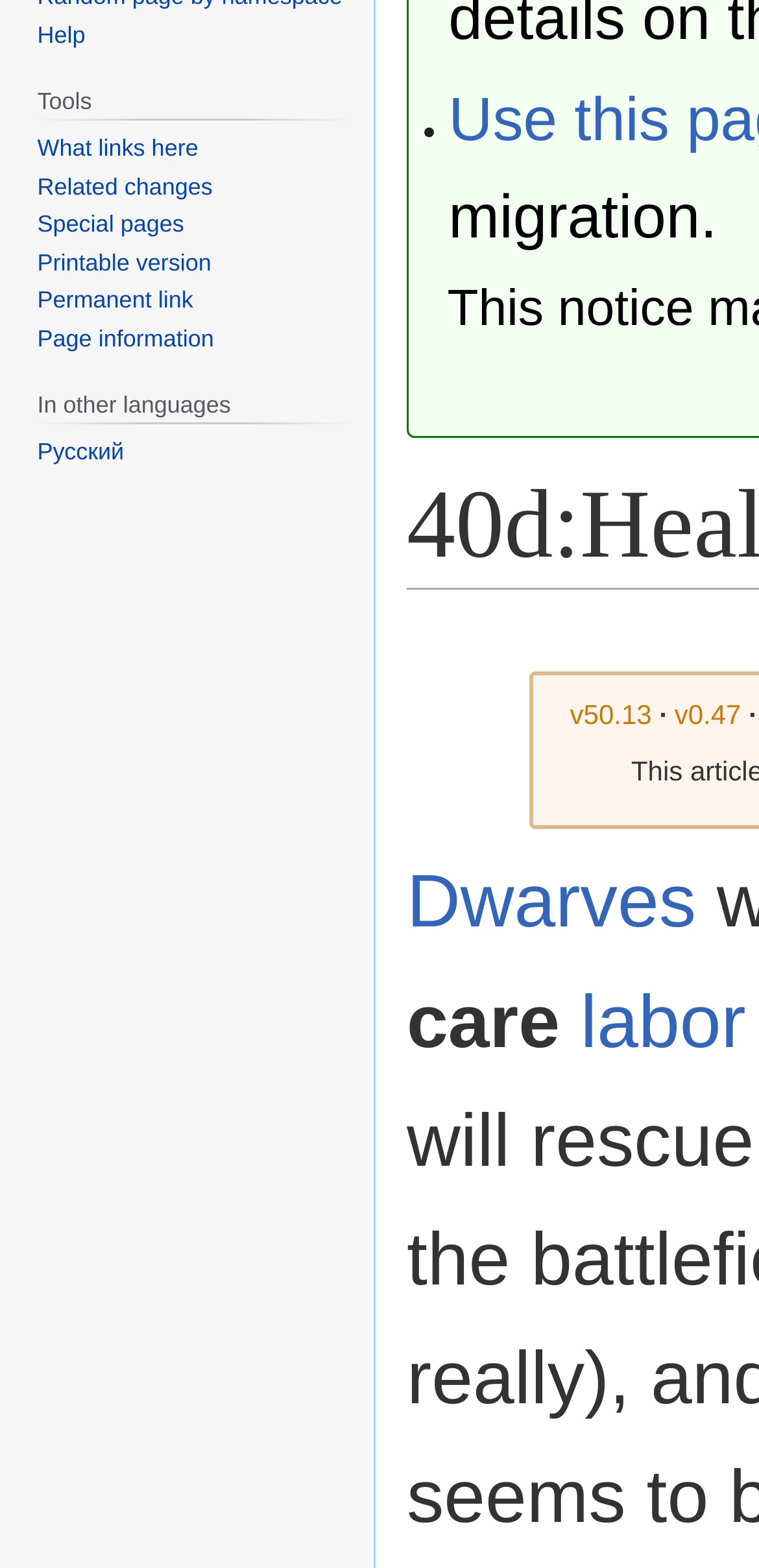Given the description "Page information", provide the bounding box coordinates of the corresponding UI element.

[0.049, 0.207, 0.282, 0.224]